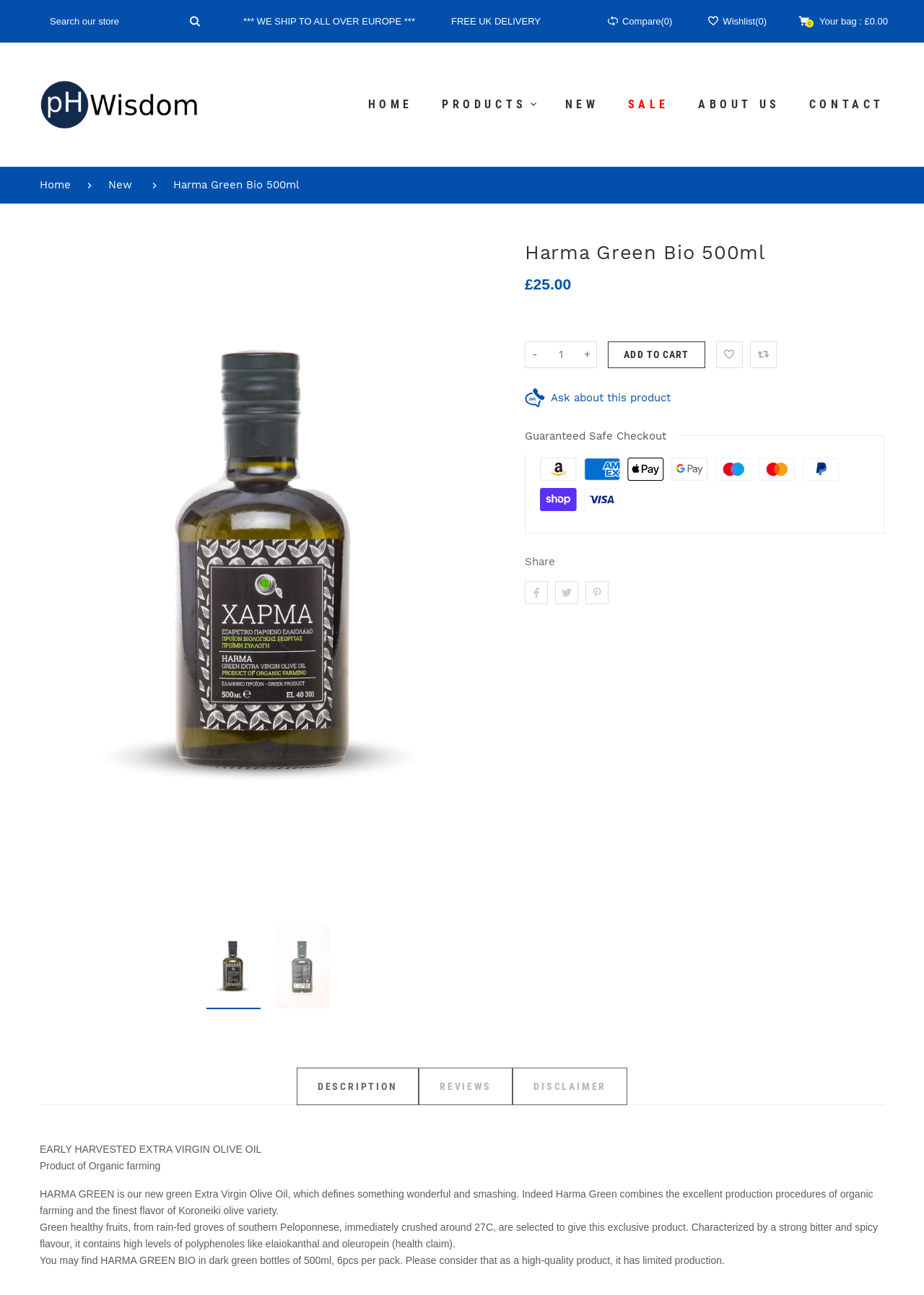Determine the bounding box coordinates of the clickable element necessary to fulfill the instruction: "Share on Facebook". Provide the coordinates as four float numbers within the 0 to 1 range, i.e., [left, top, right, bottom].

[0.568, 0.448, 0.593, 0.466]